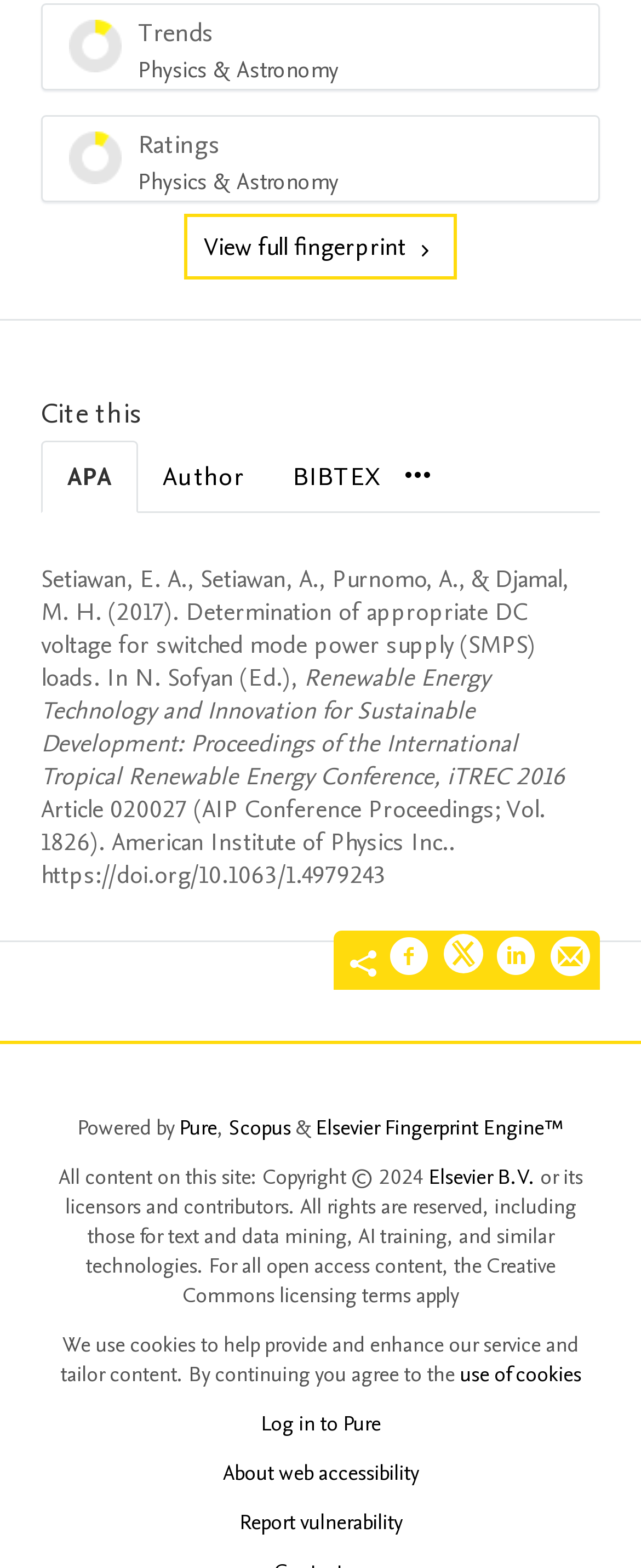What is the citation style currently selected?
Carefully analyze the image and provide a detailed answer to the question.

The currently selected citation style can be determined by looking at the tablist 'Cite this' and finding the tab that is marked as 'selected: True'. In this case, it is the tab 'APA'.